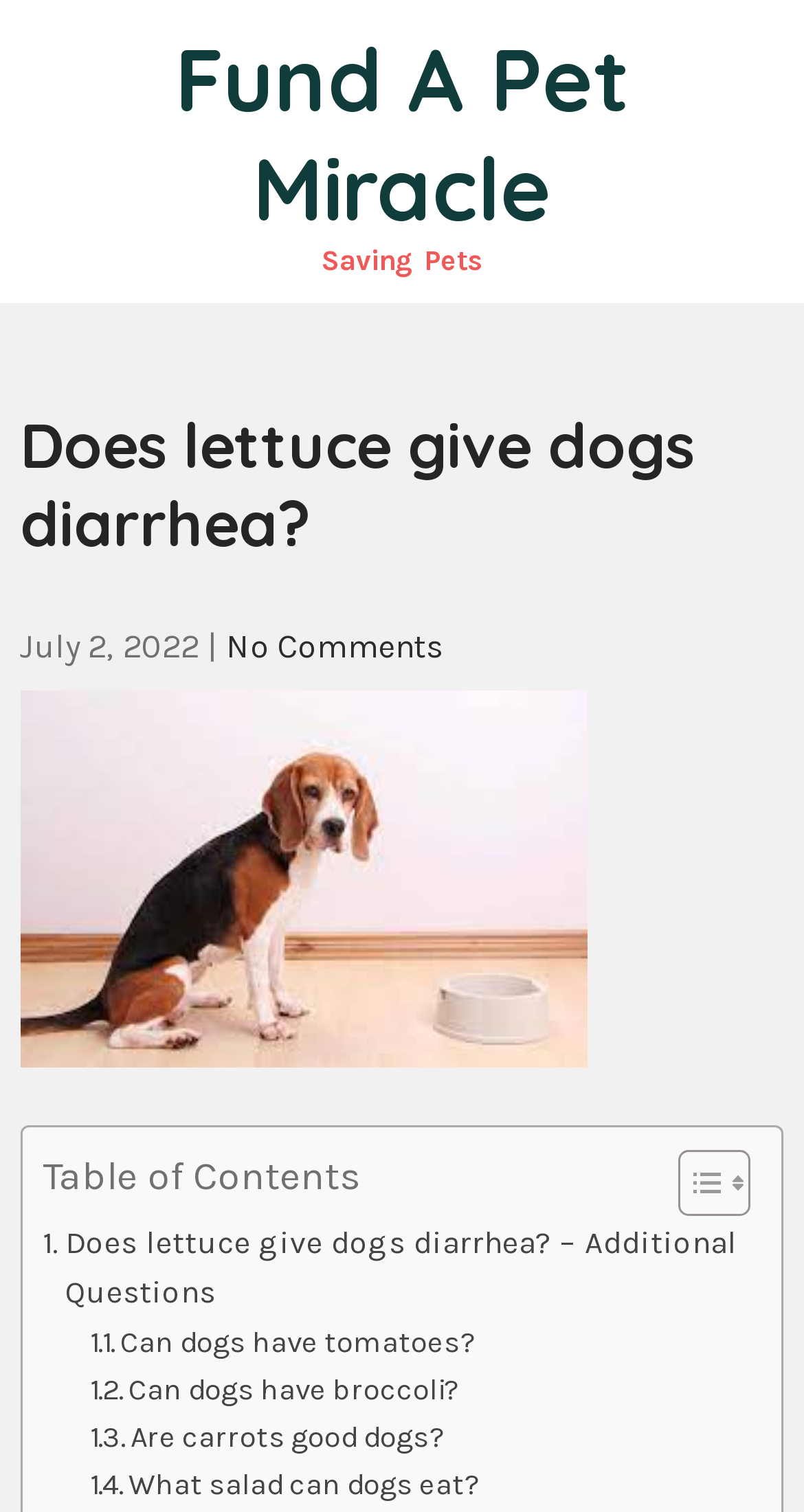Find and generate the main title of the webpage.

Fund A Pet Miracle